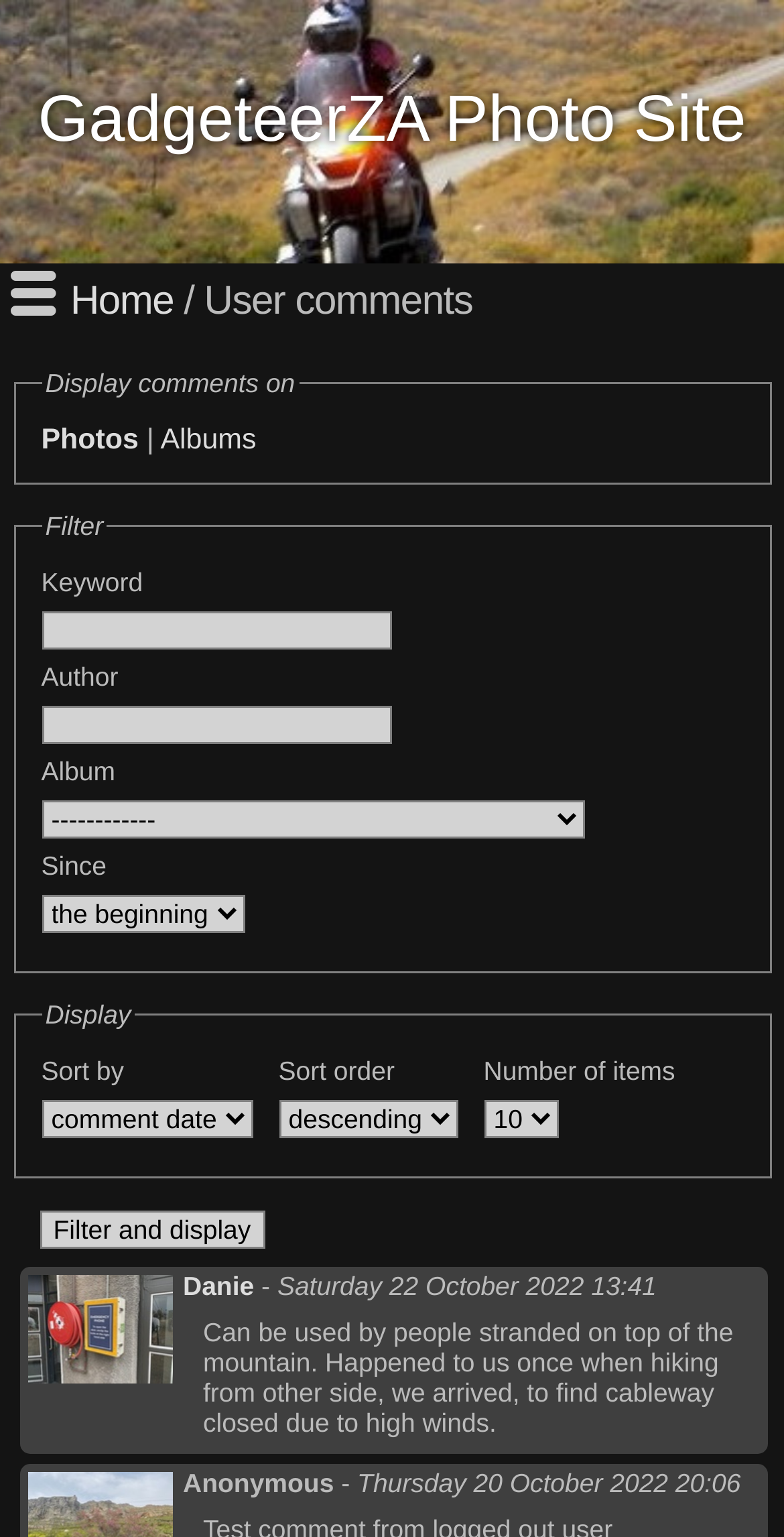Locate the bounding box coordinates of the element that needs to be clicked to carry out the instruction: "go to October 2022". The coordinates should be given as four float numbers ranging from 0 to 1, i.e., [left, top, right, bottom].

None